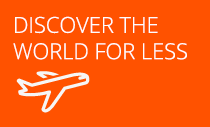What is the text color of the image?
Can you offer a detailed and complete answer to this question?

The image has bold white text reading 'DISCOVER THE WORLD FOR LESS', which stands out against the vibrant orange background.